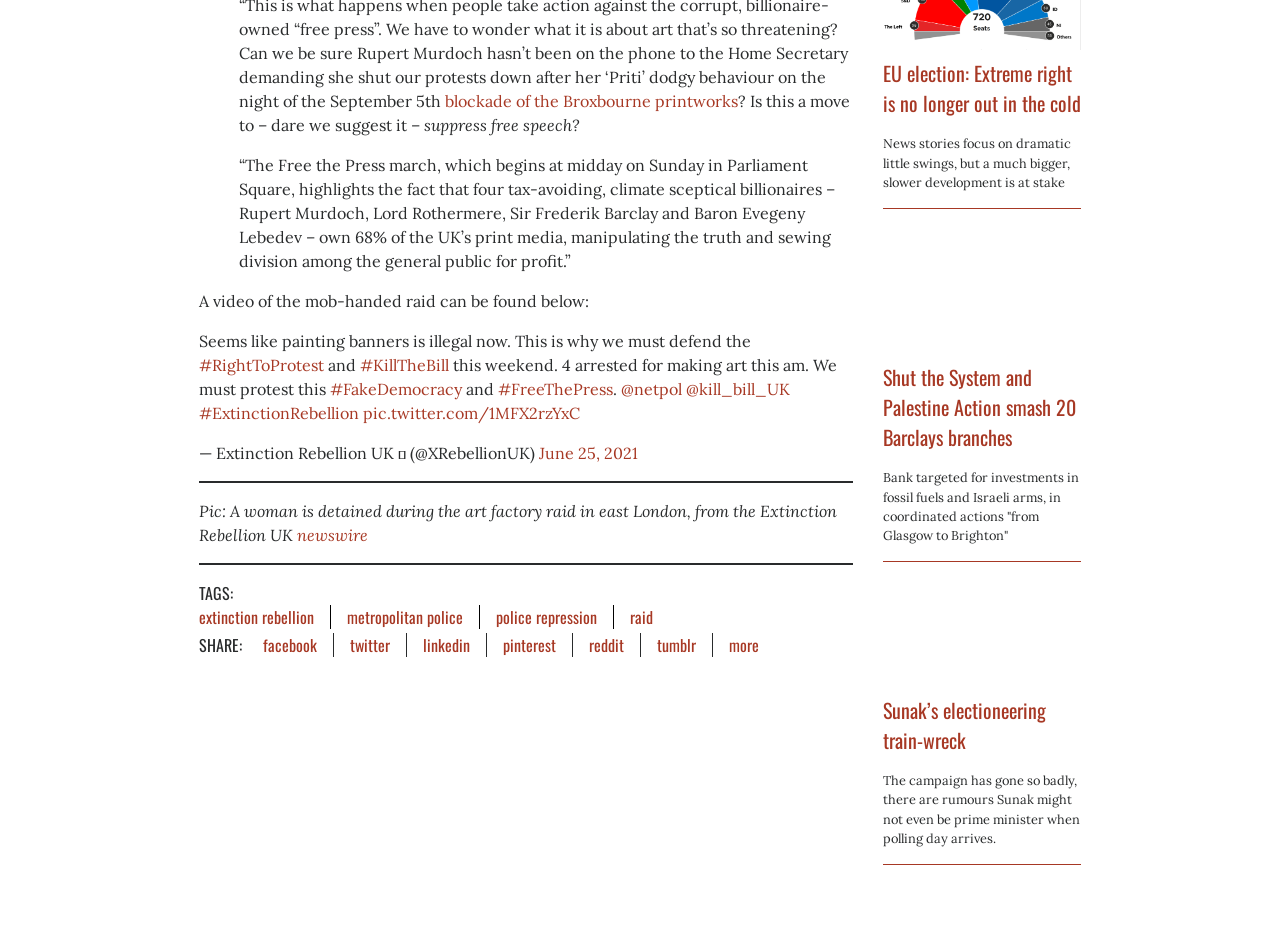Specify the bounding box coordinates for the region that must be clicked to perform the given instruction: "Watch the video of the mob-handed raid".

[0.155, 0.352, 0.666, 0.497]